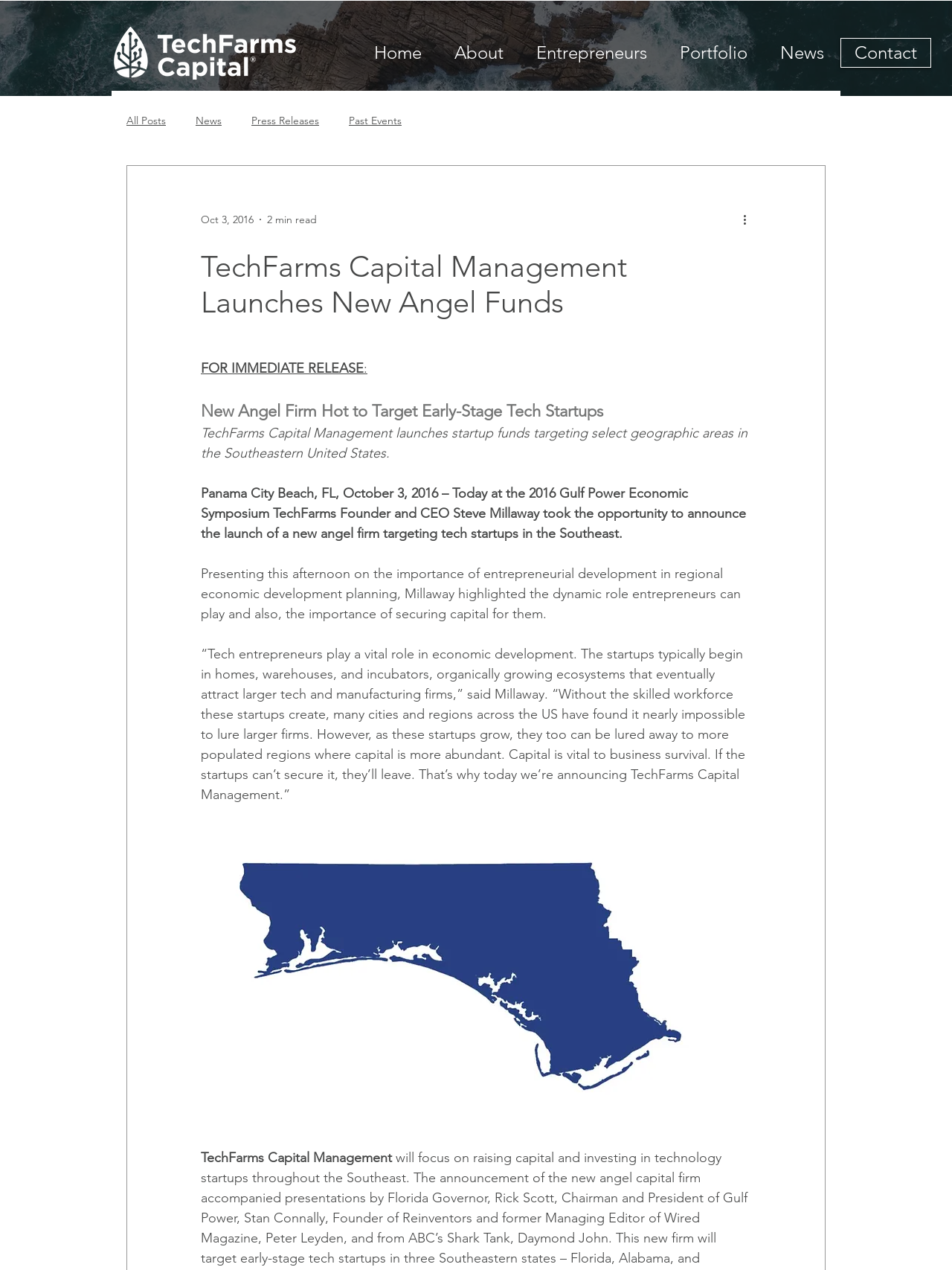Please identify the primary heading of the webpage and give its text content.

TechFarms Capital Management Launches New Angel Funds